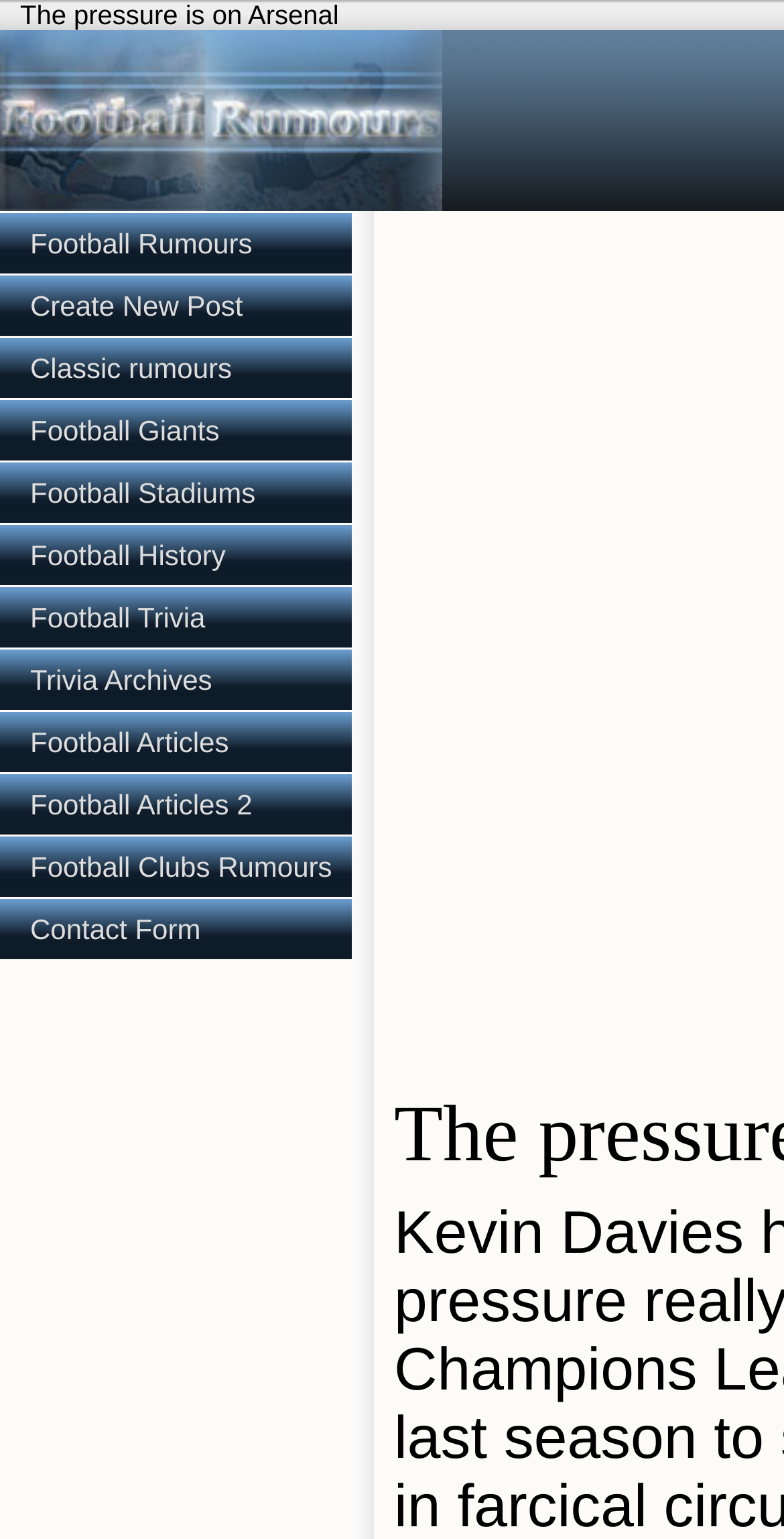Generate the text content of the main heading of the webpage.

The pressure is on Arsenal